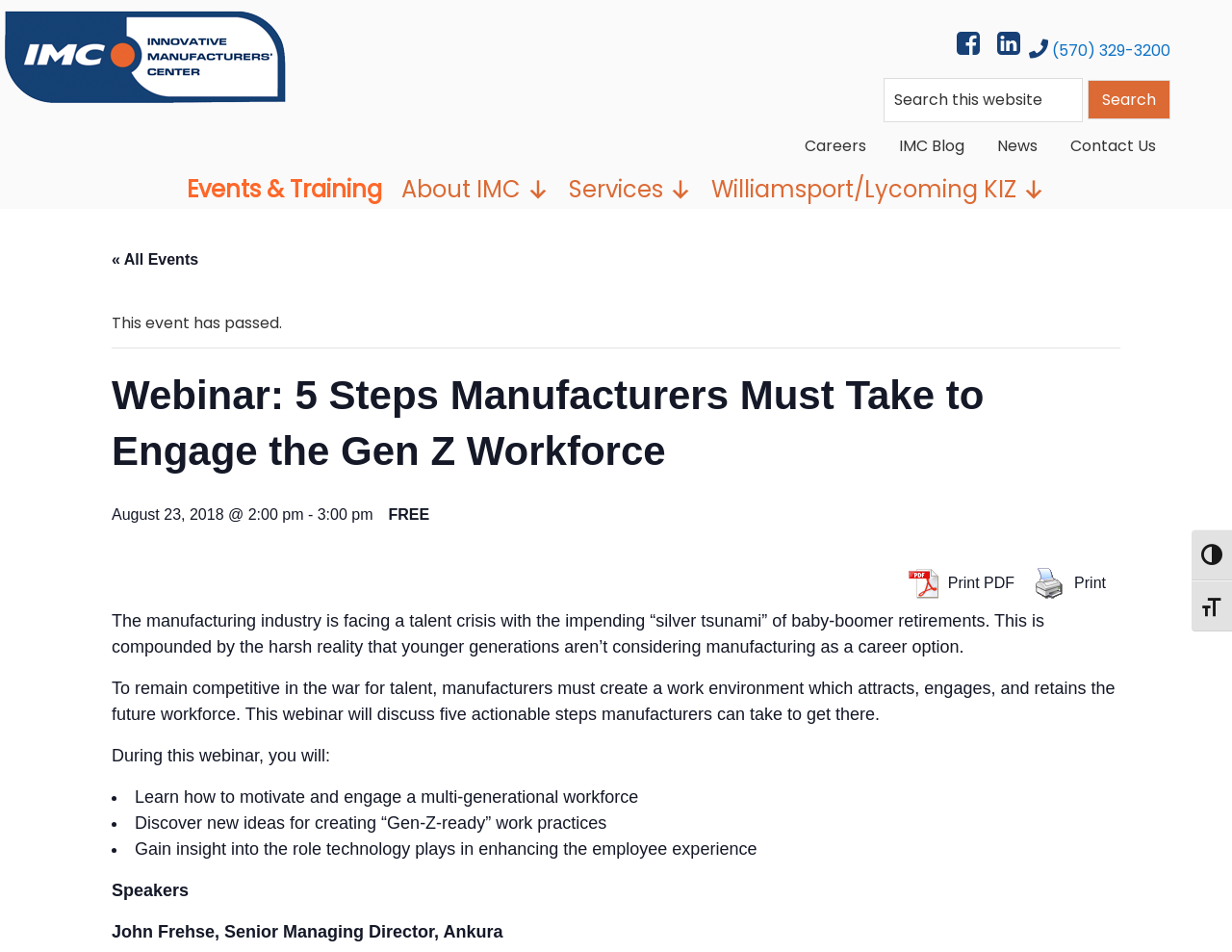Identify and provide the text of the main header on the webpage.

Webinar: 5 Steps Manufacturers Must Take to Engage the Gen Z Workforce